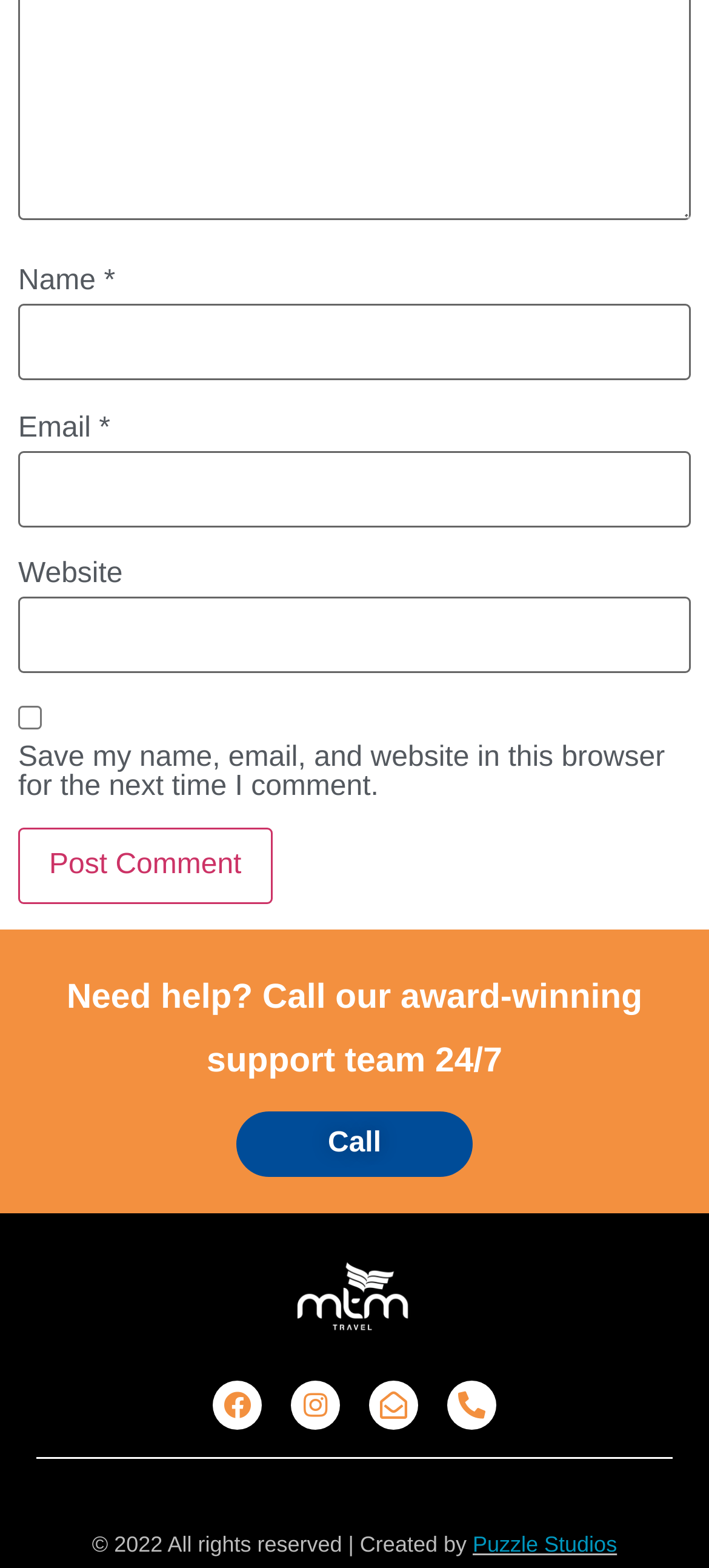Utilize the details in the image to give a detailed response to the question: What is the purpose of the checkbox?

The checkbox is located below the 'Website' textbox and is labeled 'Save my name, email, and website in this browser for the next time I comment.' This suggests that its purpose is to save the user's comment information for future use.